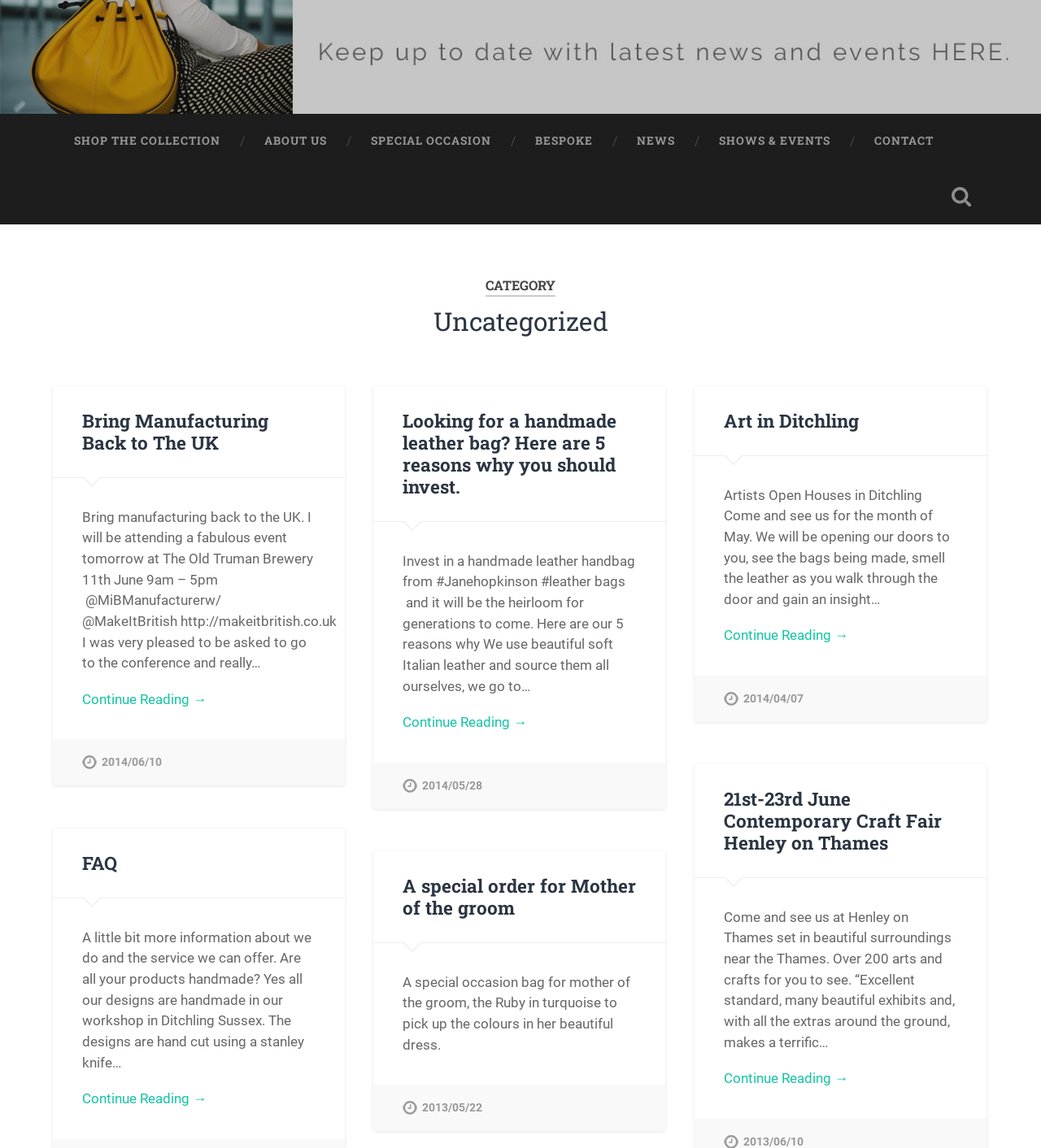Based on the description "SHOP THE COLLECTION", find the bounding box of the specified UI element.

[0.05, 0.099, 0.233, 0.147]